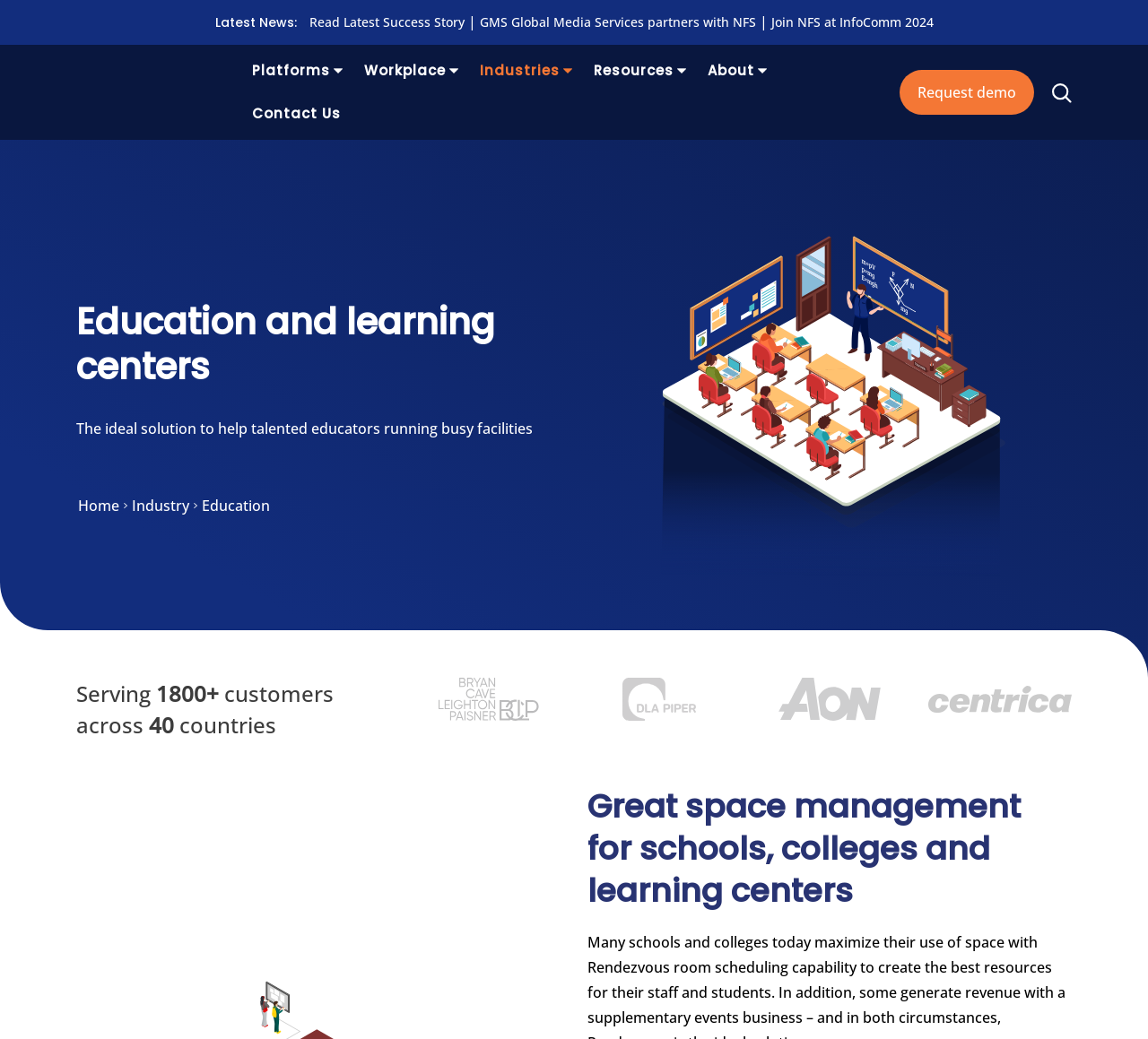Locate the primary heading on the webpage and return its text.

Education and learning centers